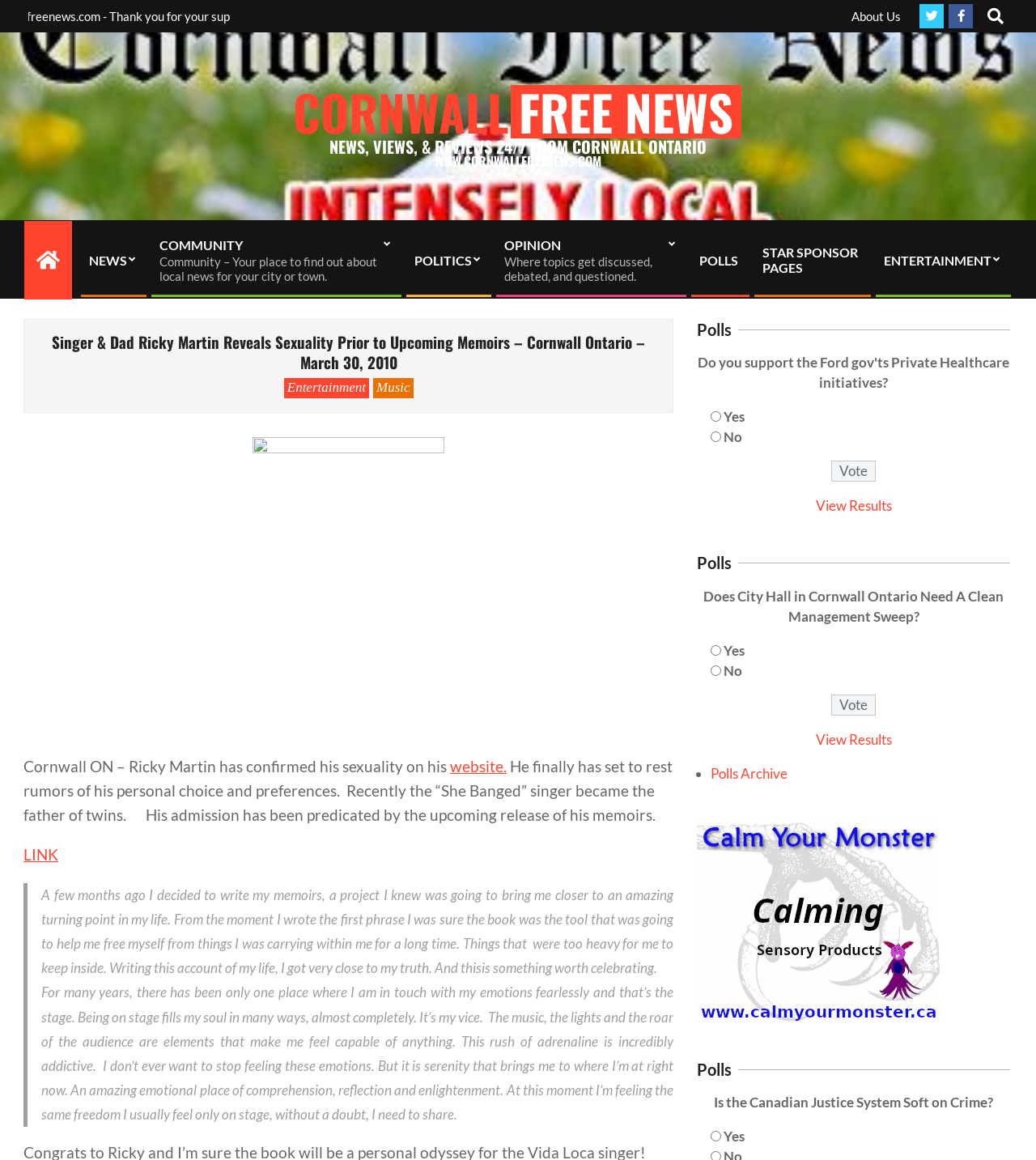Locate and extract the headline of this webpage.

Singer & Dad Ricky Martin Reveals Sexuality Prior to Upcoming Memoirs – Cornwall Ontario – March 30, 2010